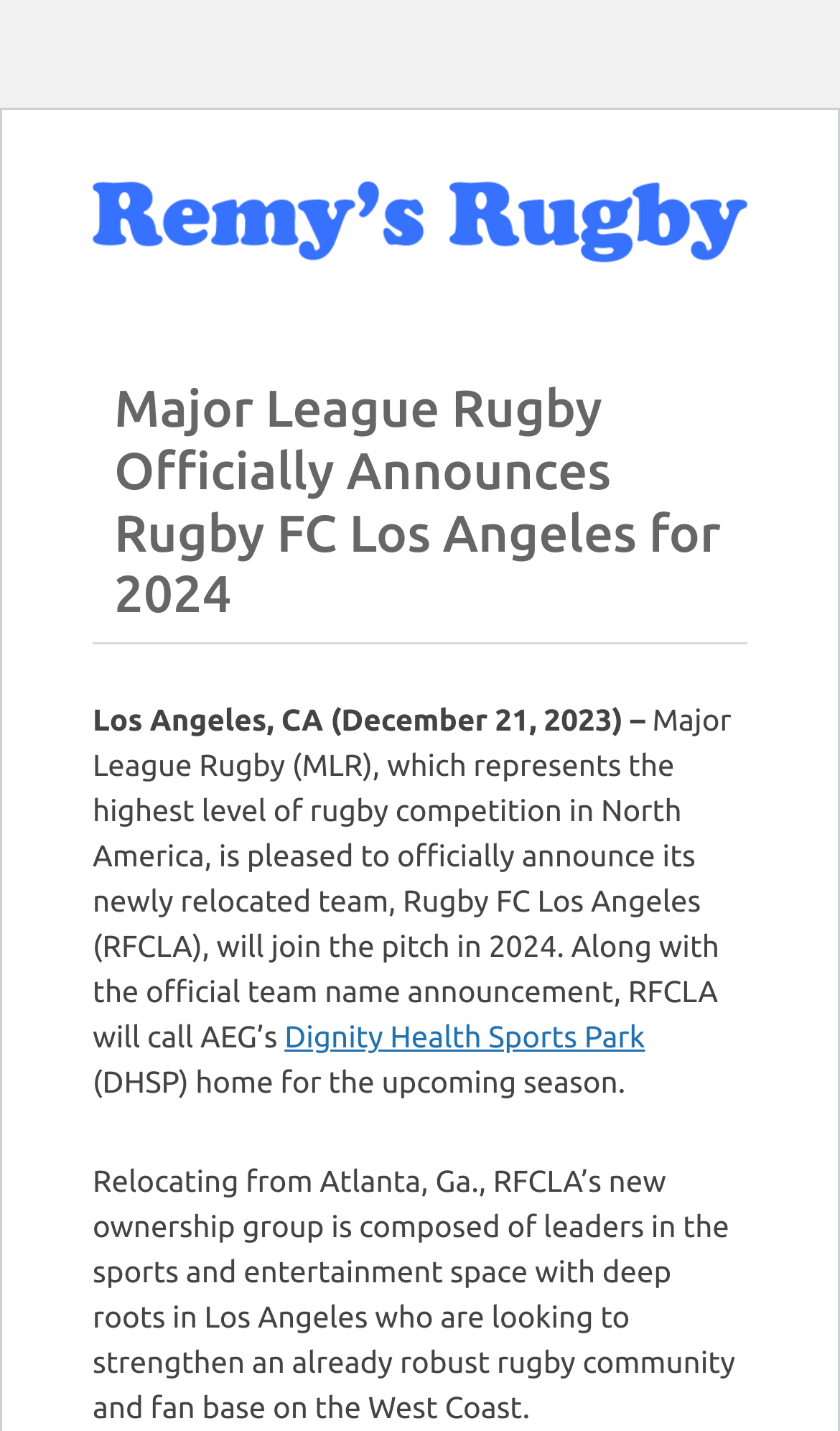Predict the bounding box coordinates for the UI element described as: "Dignity Health Sports Park". The coordinates should be four float numbers between 0 and 1, presented as [left, top, right, bottom].

[0.339, 0.713, 0.768, 0.737]